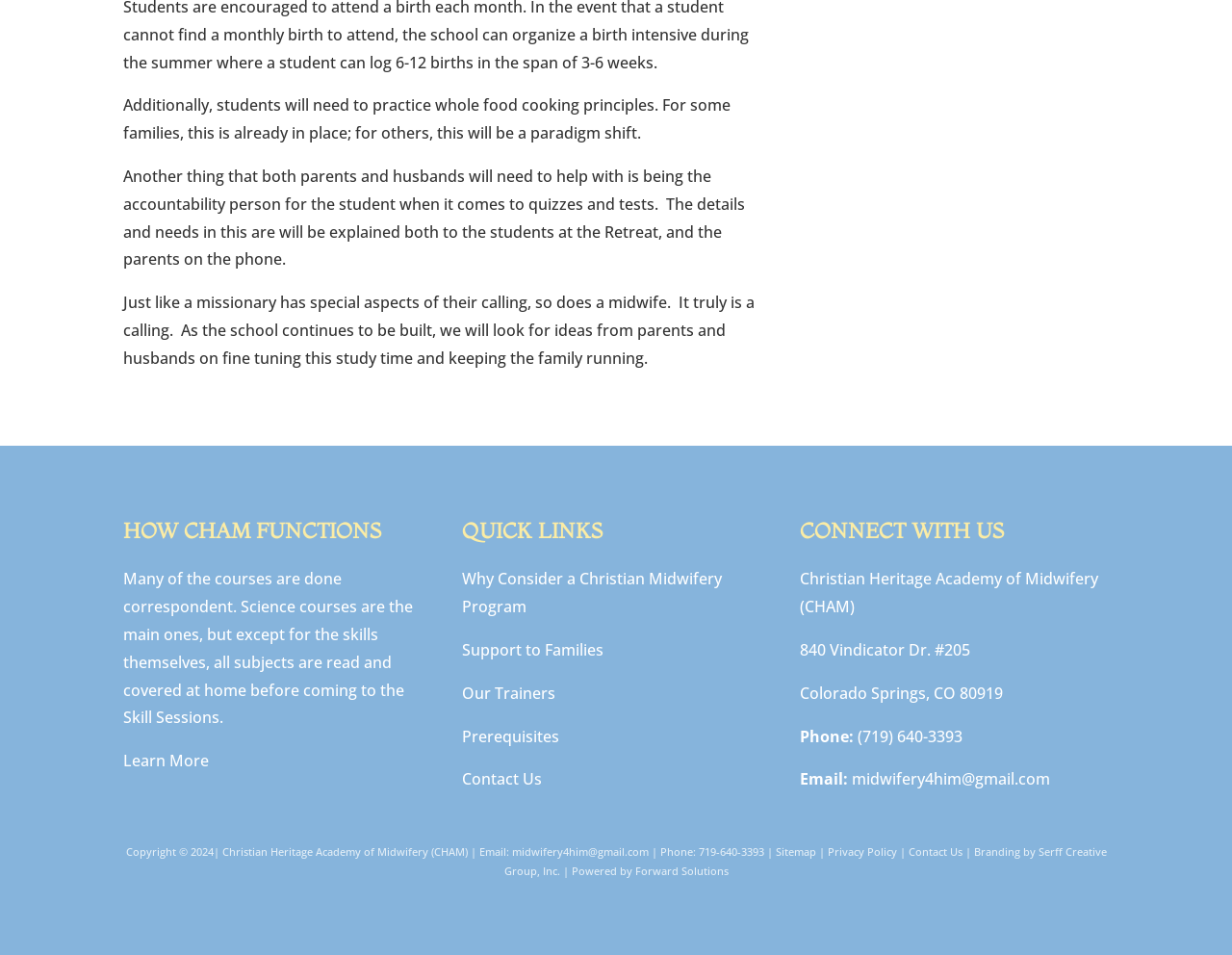Find and specify the bounding box coordinates that correspond to the clickable region for the instruction: "Learn more about CHAM functions".

[0.1, 0.786, 0.17, 0.808]